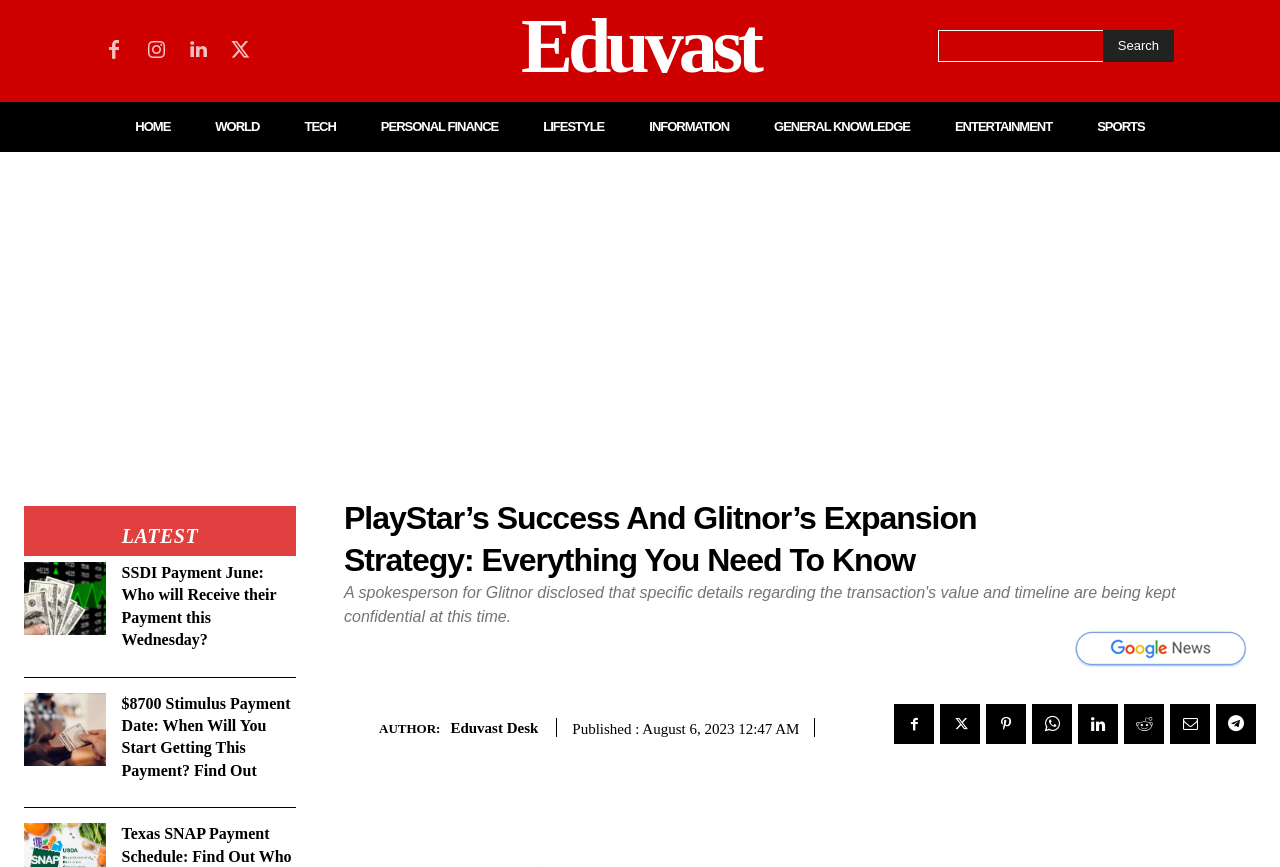Using the description "Sunshine Coast Citizen Advocacy", locate and provide the bounding box of the UI element.

None